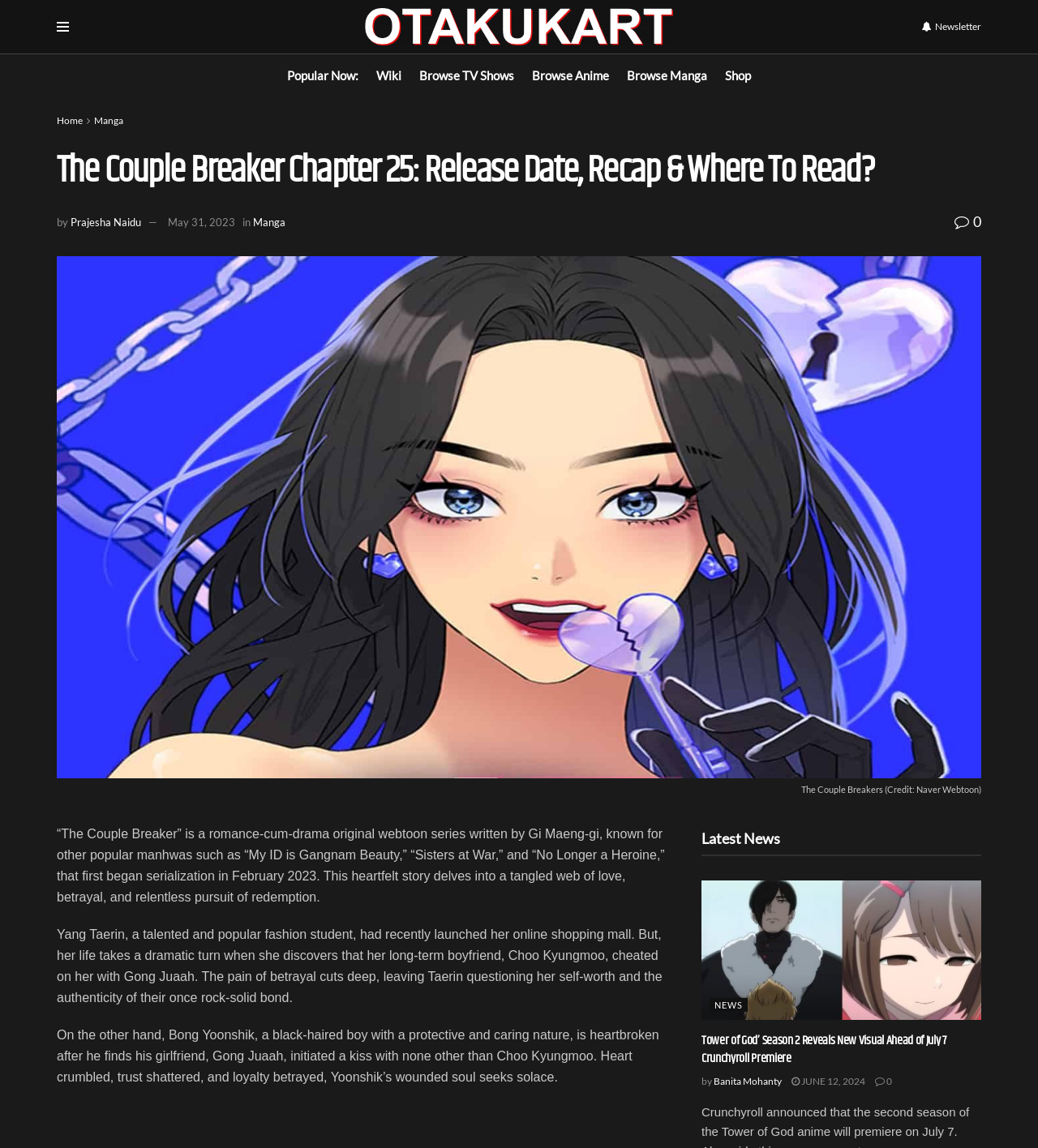What is the topic of the latest news section?
Provide a concise answer using a single word or phrase based on the image.

Tower of God Season 2